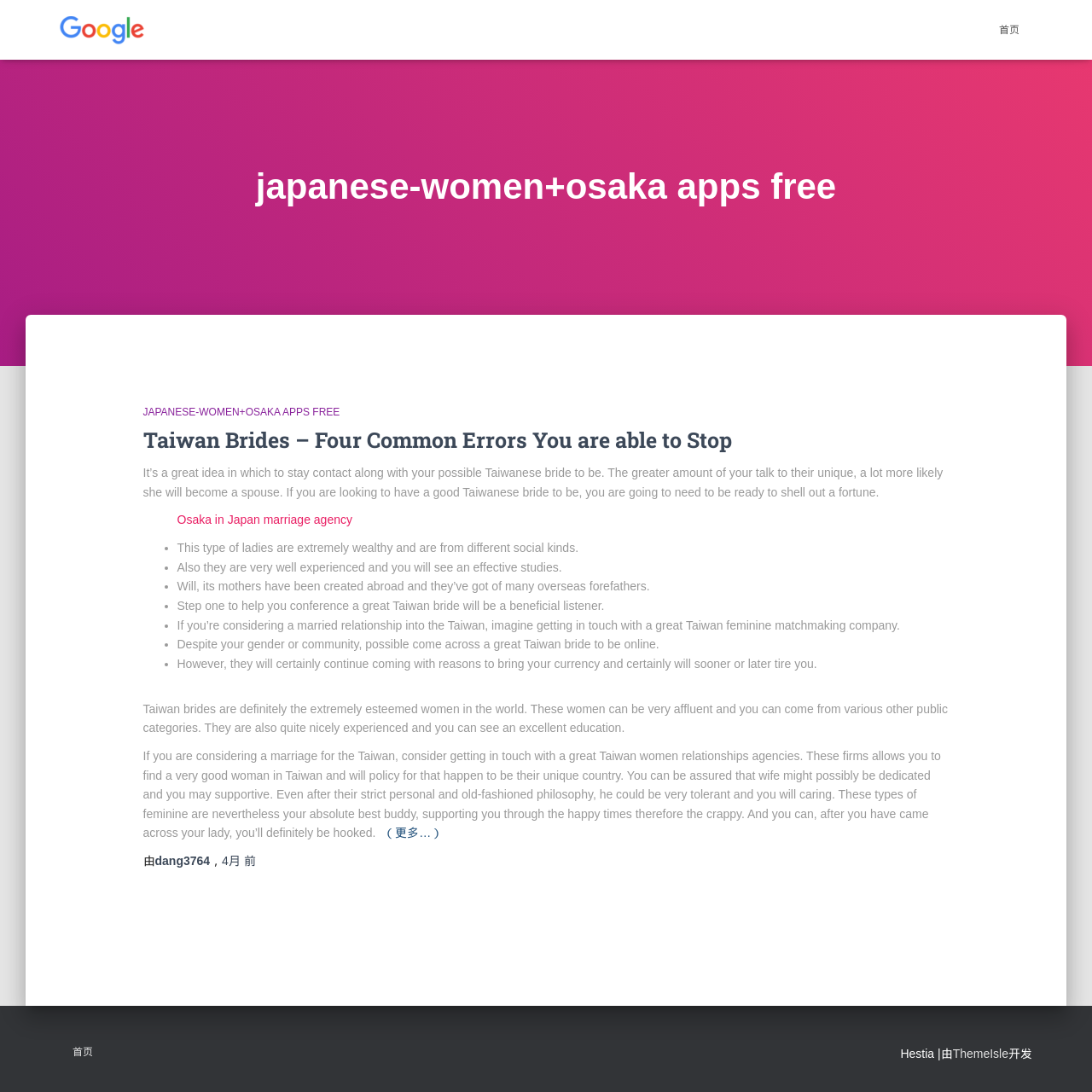Find and specify the bounding box coordinates that correspond to the clickable region for the instruction: "read more about Taiwan Brides – Four Common Errors You are able to Stop".

[0.351, 0.754, 0.406, 0.772]